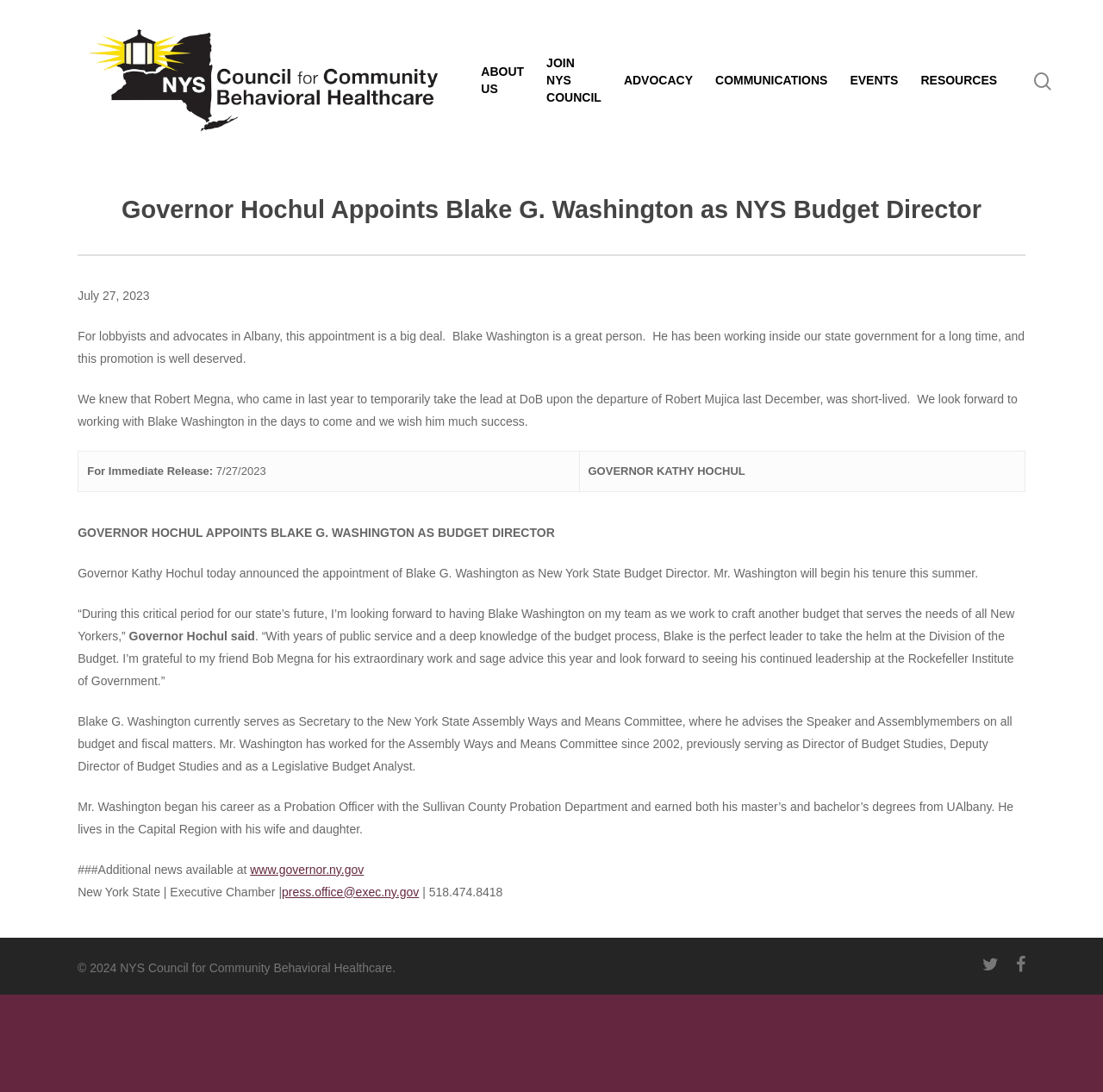What is the name of the person appointed as NYS Budget Director?
Answer the question in a detailed and comprehensive manner.

I found this answer by reading the heading 'Governor Hochul Appoints Blake G. Washington as NYS Budget Director' and the subsequent paragraphs that describe Blake G. Washington's appointment and background.